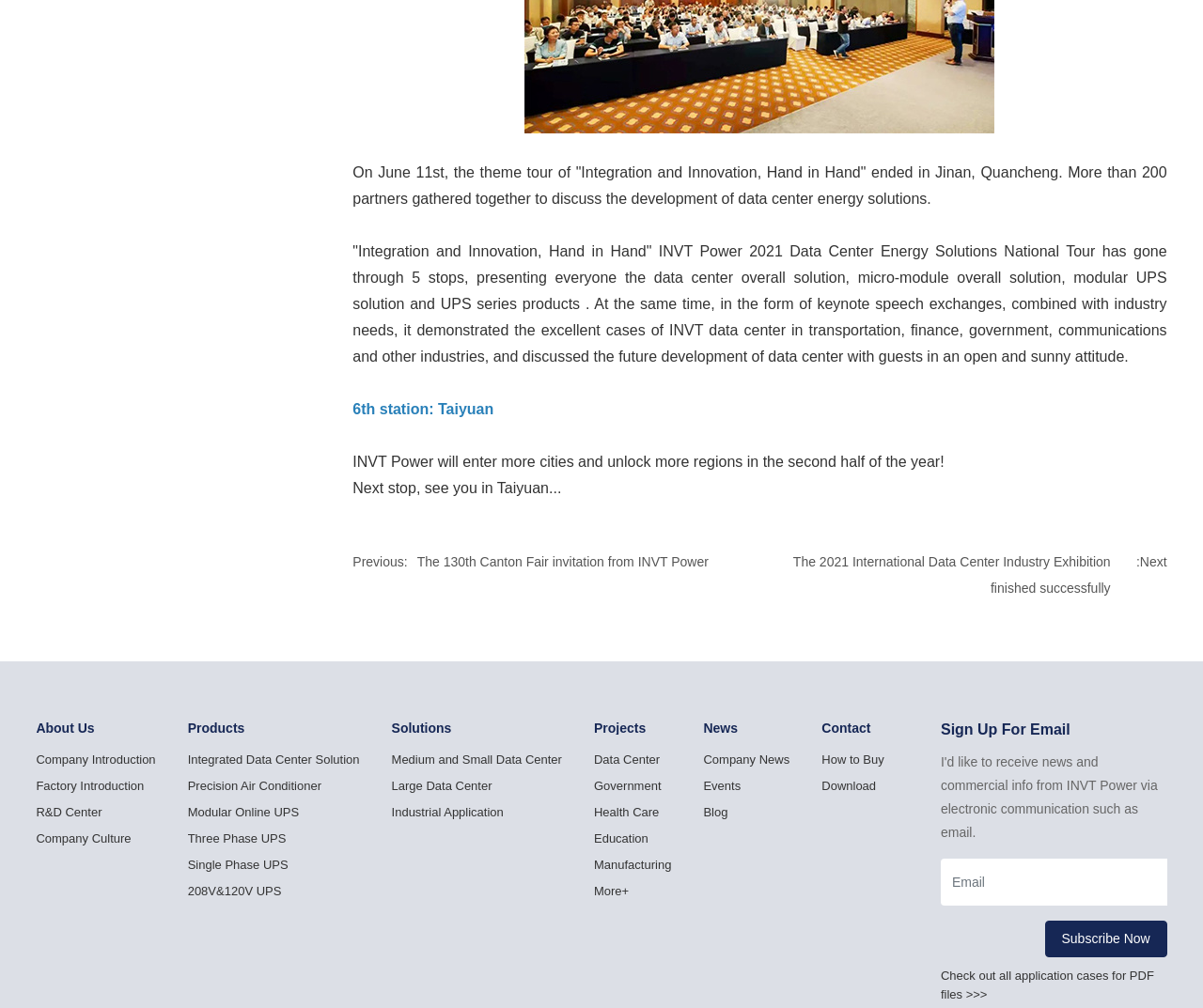Based on the provided description, "Industrial Application", find the bounding box of the corresponding UI element in the screenshot.

[0.325, 0.793, 0.467, 0.819]